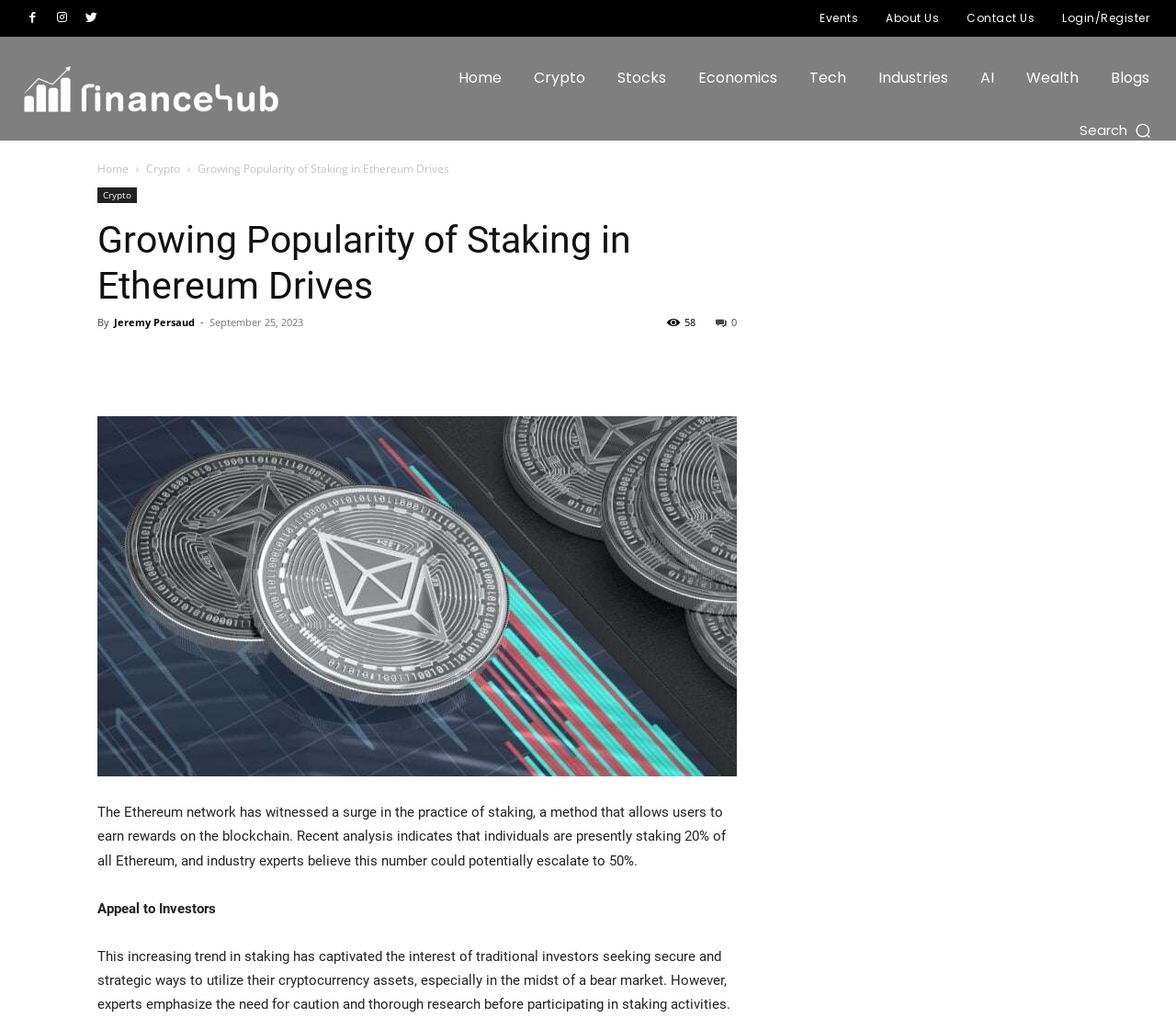What is the topic of the article?
With the help of the image, please provide a detailed response to the question.

The topic of the article can be determined by reading the title 'Growing Popularity of Staking in Ethereum Drives' and the first paragraph which discusses the surge in staking on the Ethereum network.